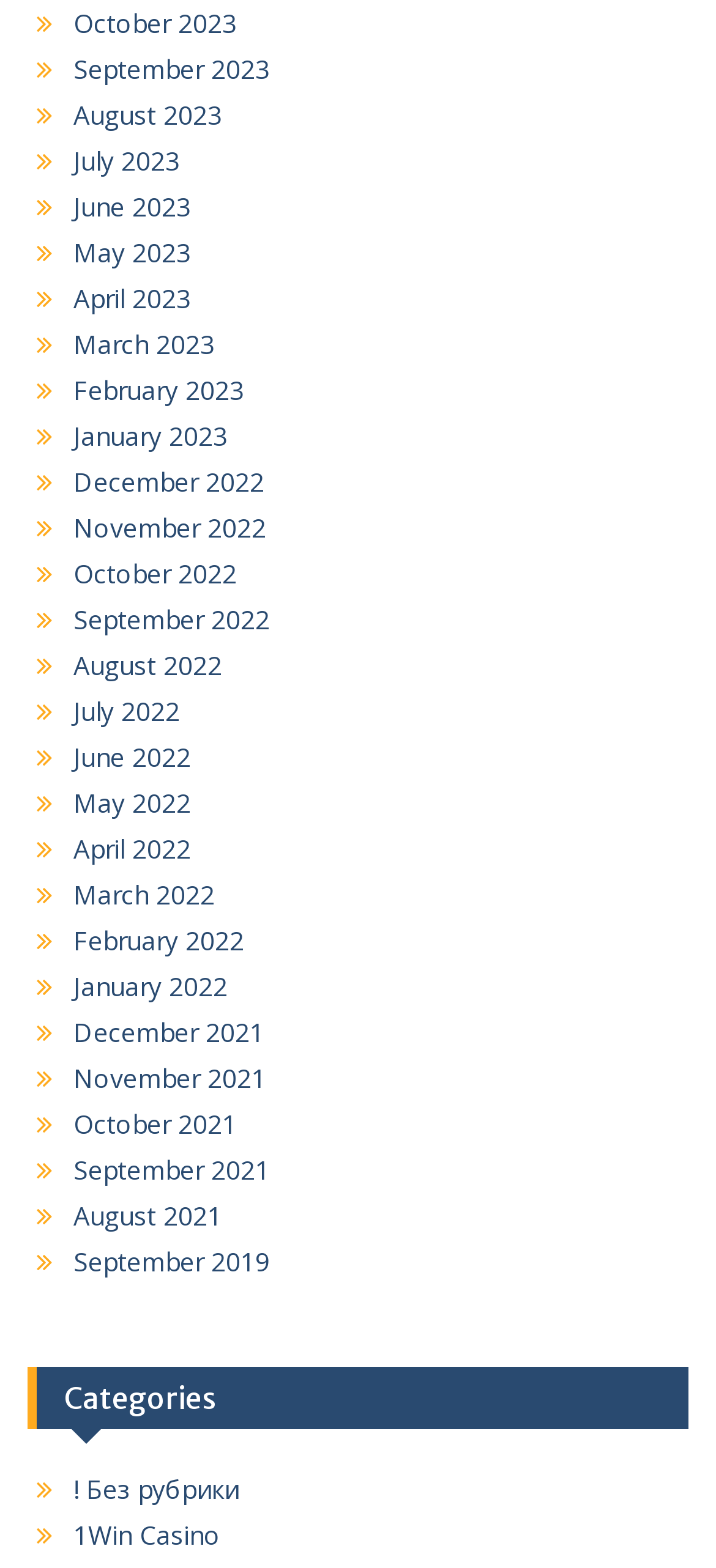Please determine the bounding box coordinates of the clickable area required to carry out the following instruction: "View October 2023". The coordinates must be four float numbers between 0 and 1, represented as [left, top, right, bottom].

[0.103, 0.004, 0.331, 0.026]